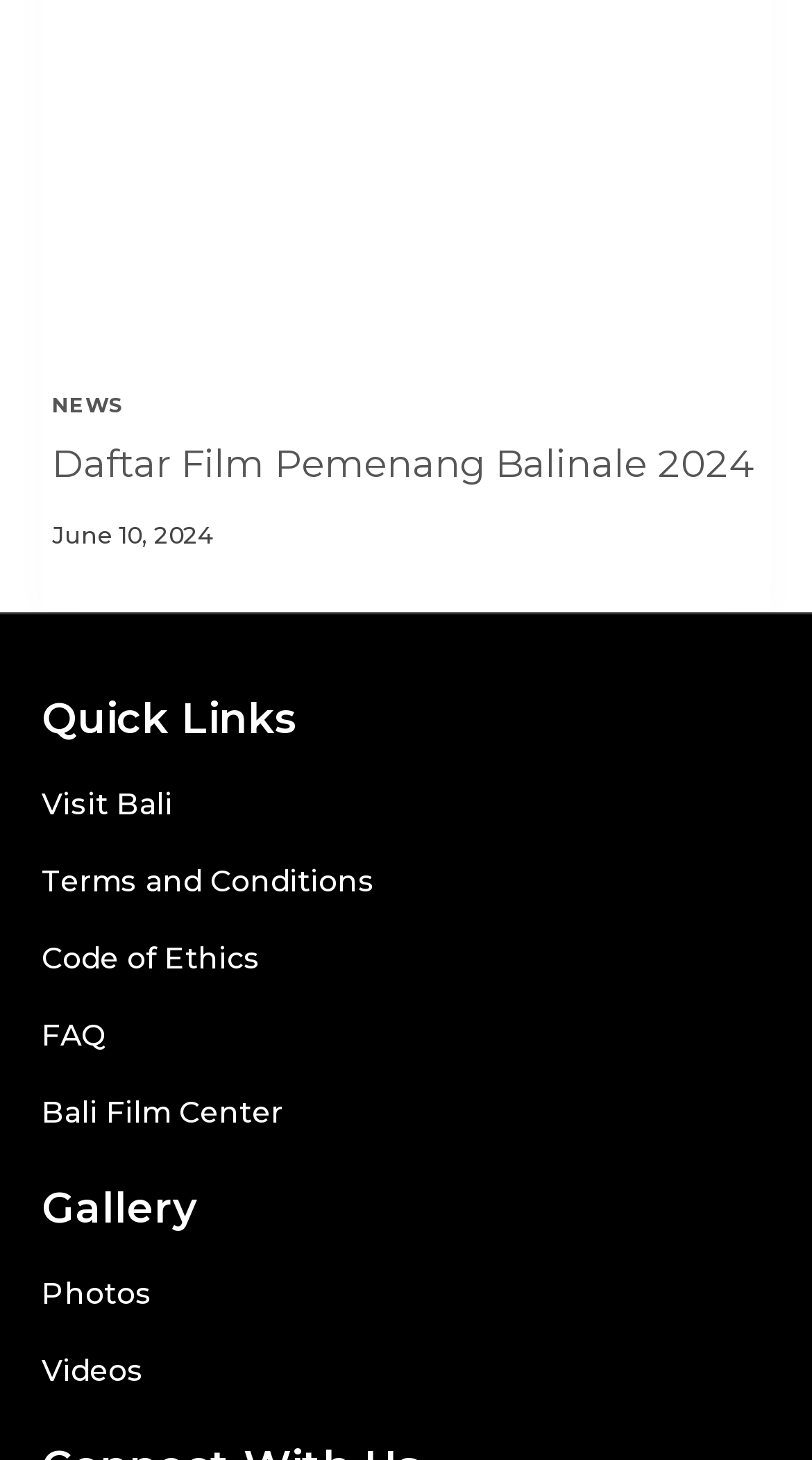Determine the bounding box coordinates for the area that should be clicked to carry out the following instruction: "Check DMCA compliance".

None